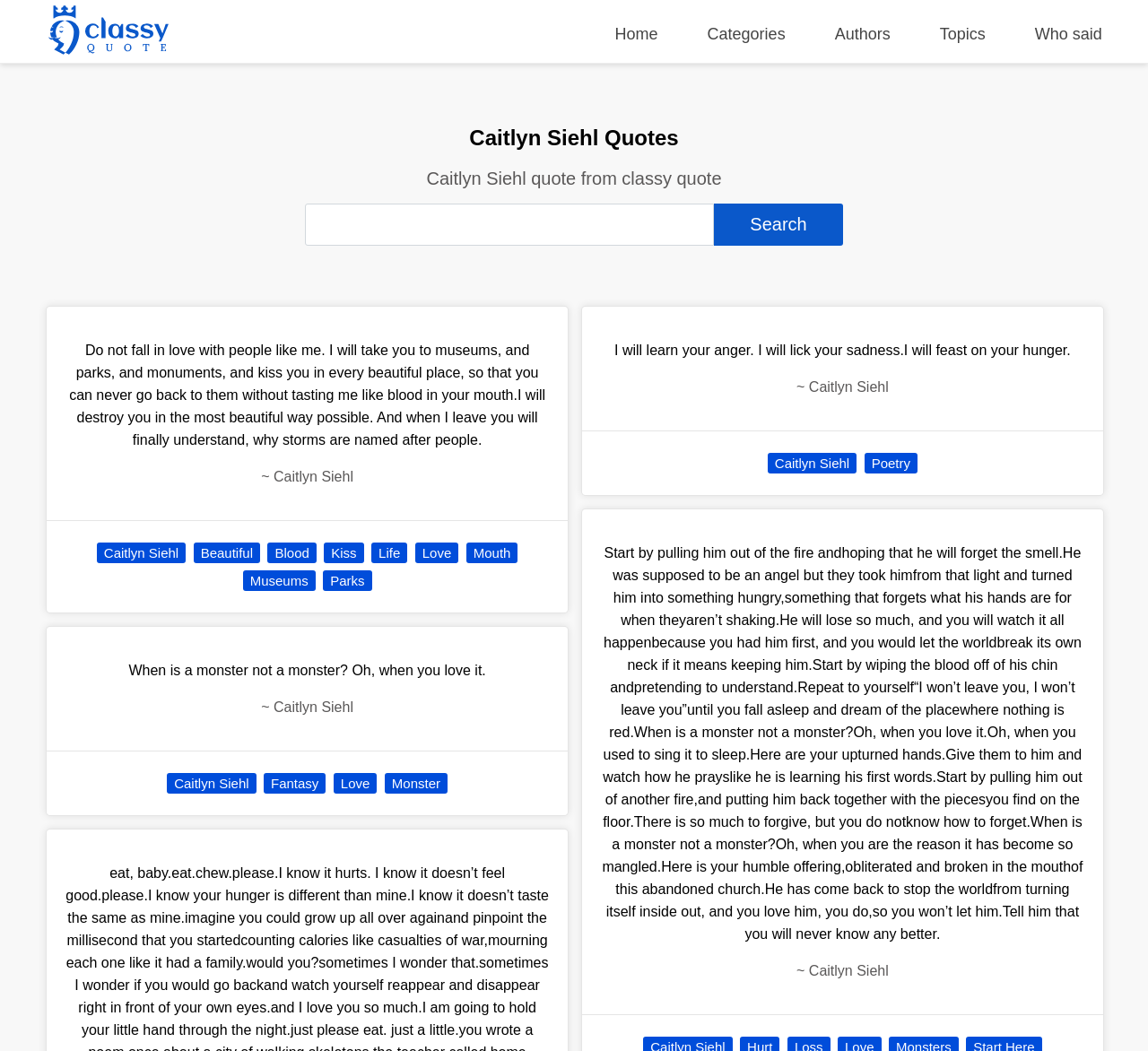Use the information in the screenshot to answer the question comprehensively: How many quotes are displayed on the webpage?

I counted the number of quotes on the webpage by looking at the links with long text, which appear to be quotes. There are four quotes in total, each with a different text and attributed to Caitlyn Siehl.